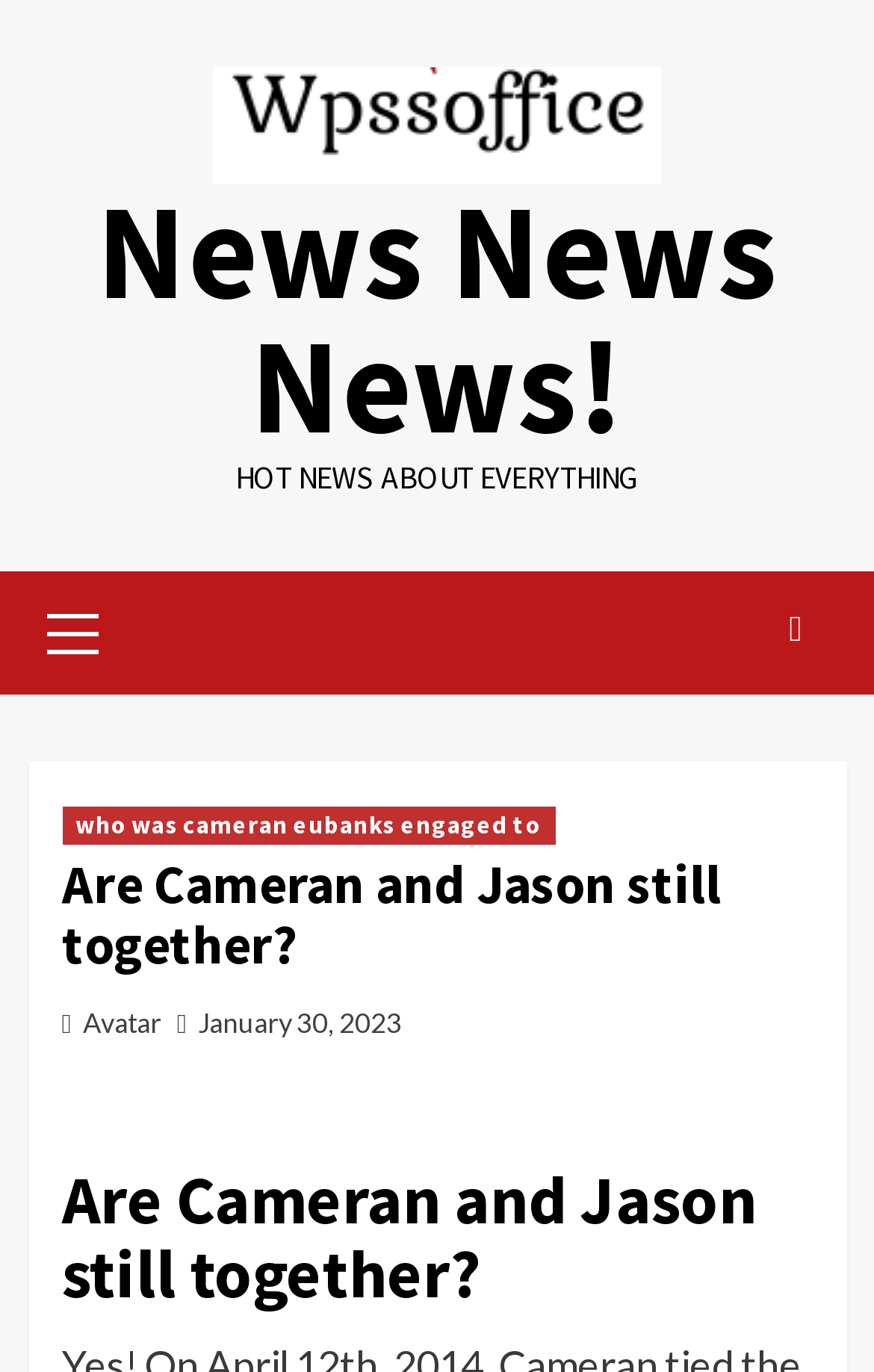Locate the UI element described by Avatar and provide its bounding box coordinates. Use the format (top-left x, top-left y, bottom-right x, bottom-right y) with all values as floating point numbers between 0 and 1.

[0.095, 0.734, 0.184, 0.758]